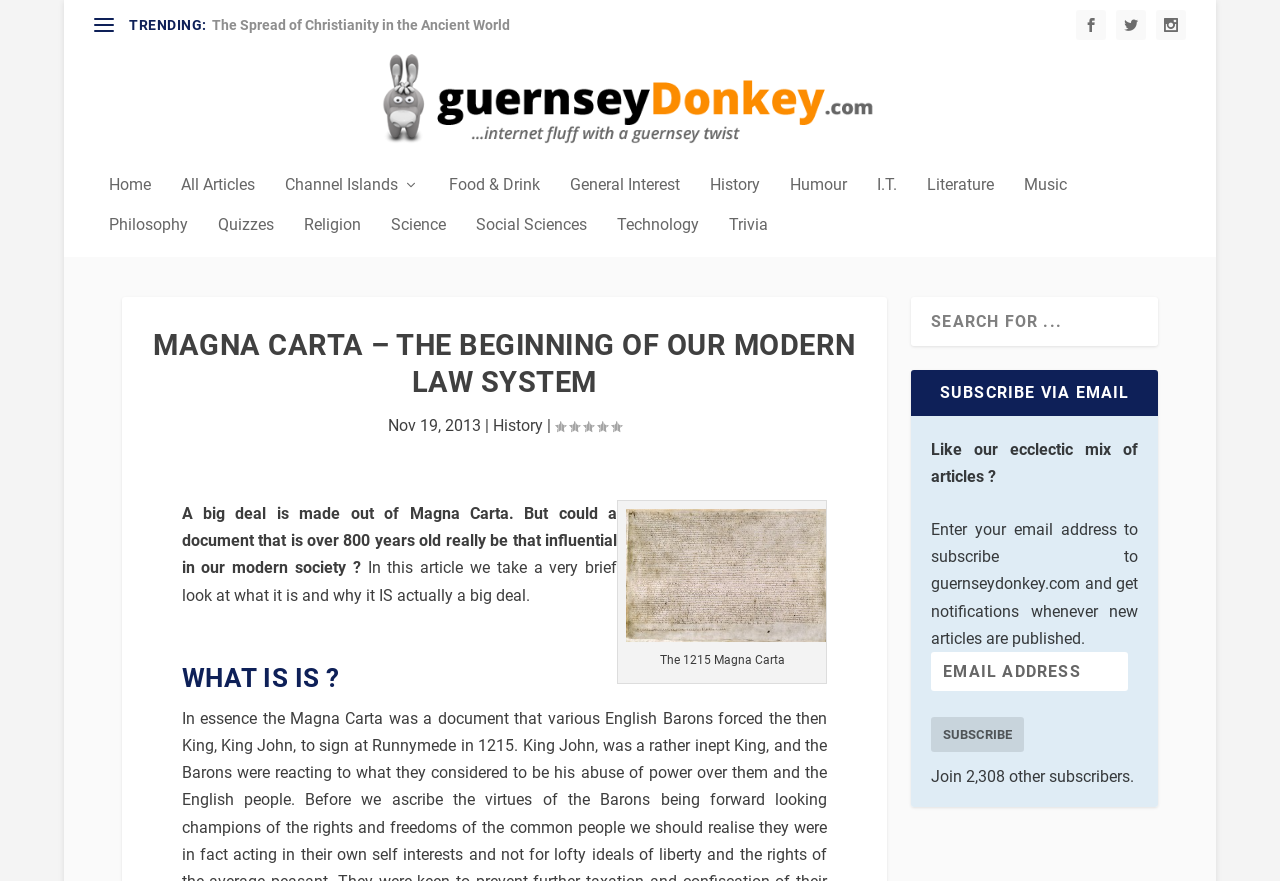Please identify the primary heading of the webpage and give its text content.

MAGNA CARTA – THE BEGINNING OF OUR MODERN LAW SYSTEM